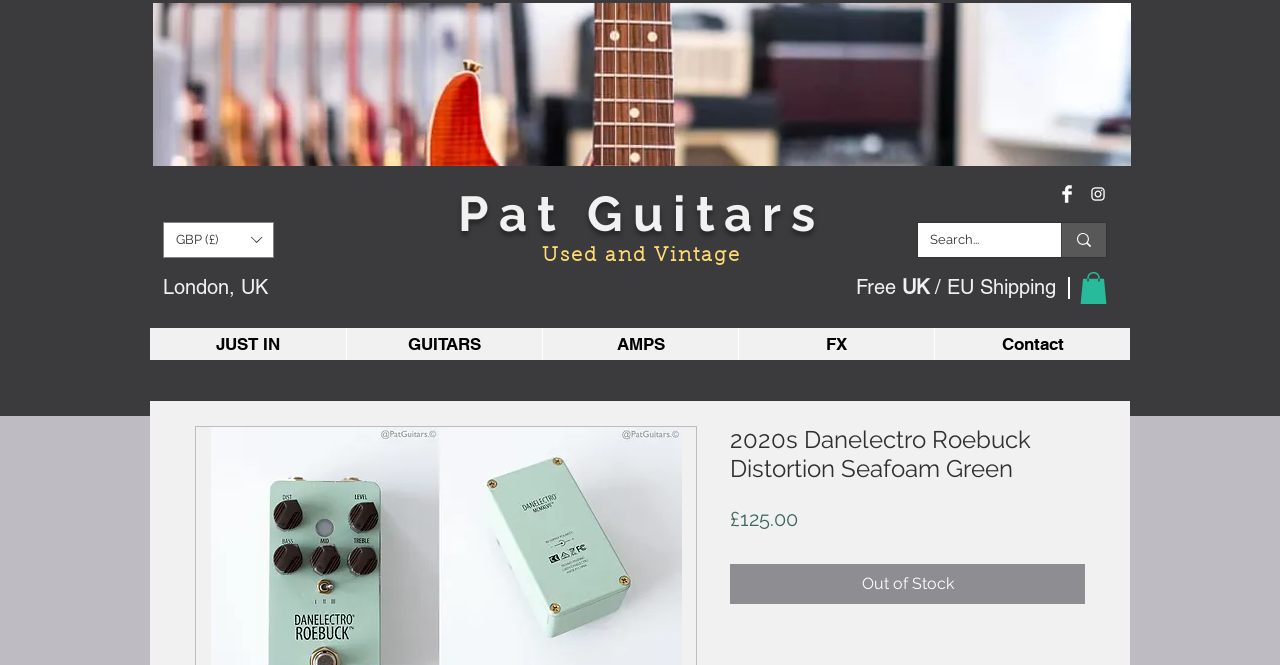Find and specify the bounding box coordinates that correspond to the clickable region for the instruction: "Select a currency".

[0.127, 0.334, 0.214, 0.388]